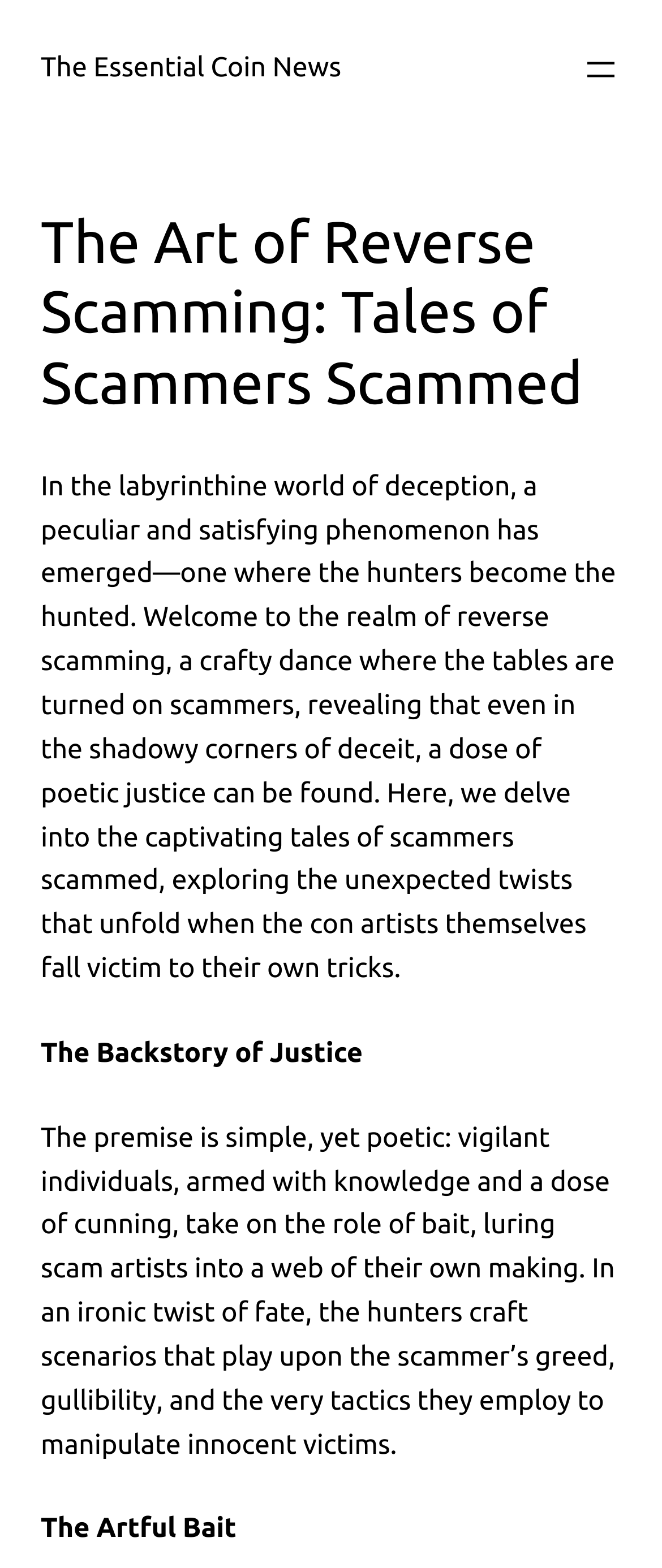Please answer the following query using a single word or phrase: 
What is the theme of the article?

Deception